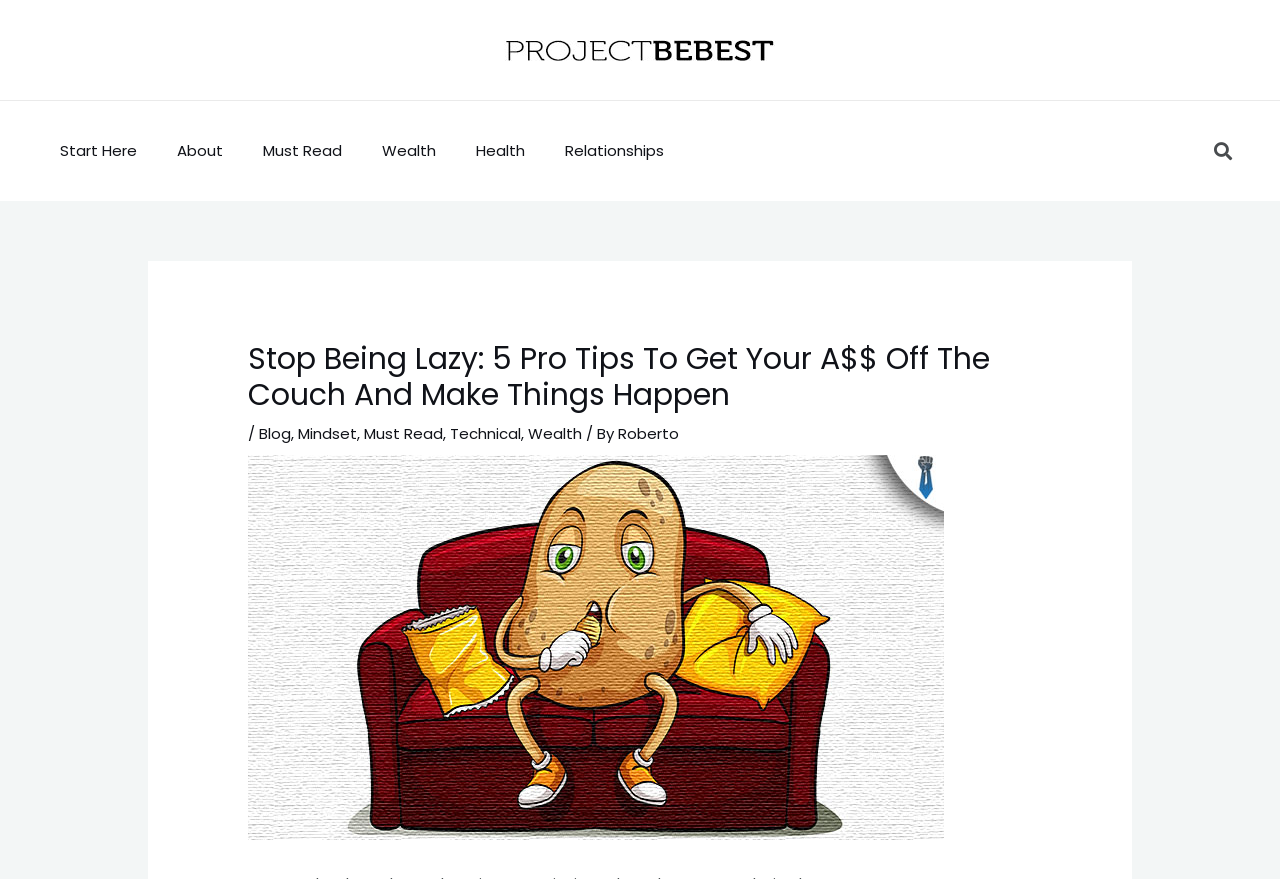Locate the bounding box coordinates of the UI element described by: "Must Read". The bounding box coordinates should consist of four float numbers between 0 and 1, i.e., [left, top, right, bottom].

[0.19, 0.146, 0.283, 0.198]